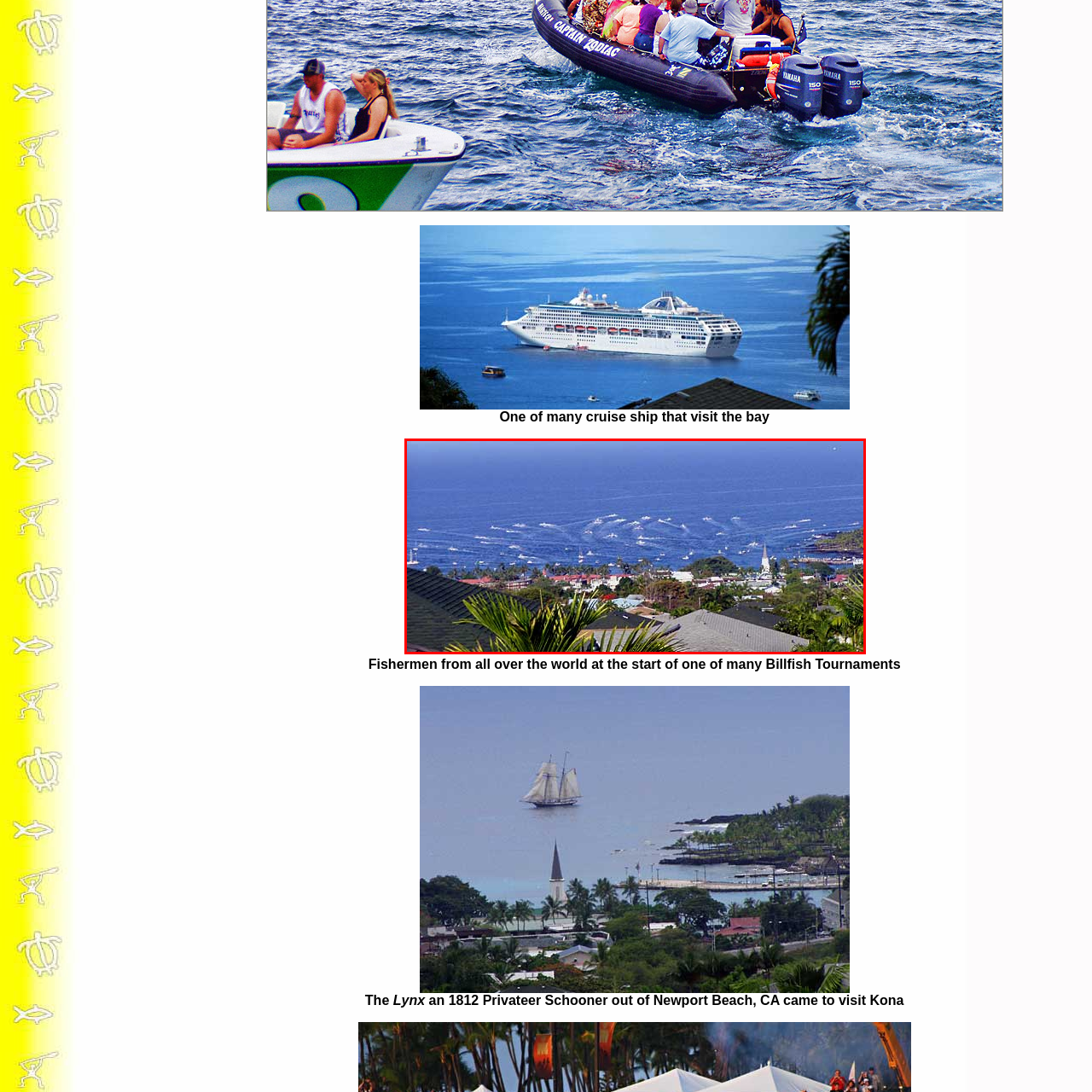What type of building is visible above the trees?
Direct your attention to the area of the image outlined in red and provide a detailed response based on the visual information available.

The type of building visible above the trees is a church because the caption mentions 'a charming church steeple peeks above the trees', indicating that a church is present in the scene and its steeple is visible above the tree line.